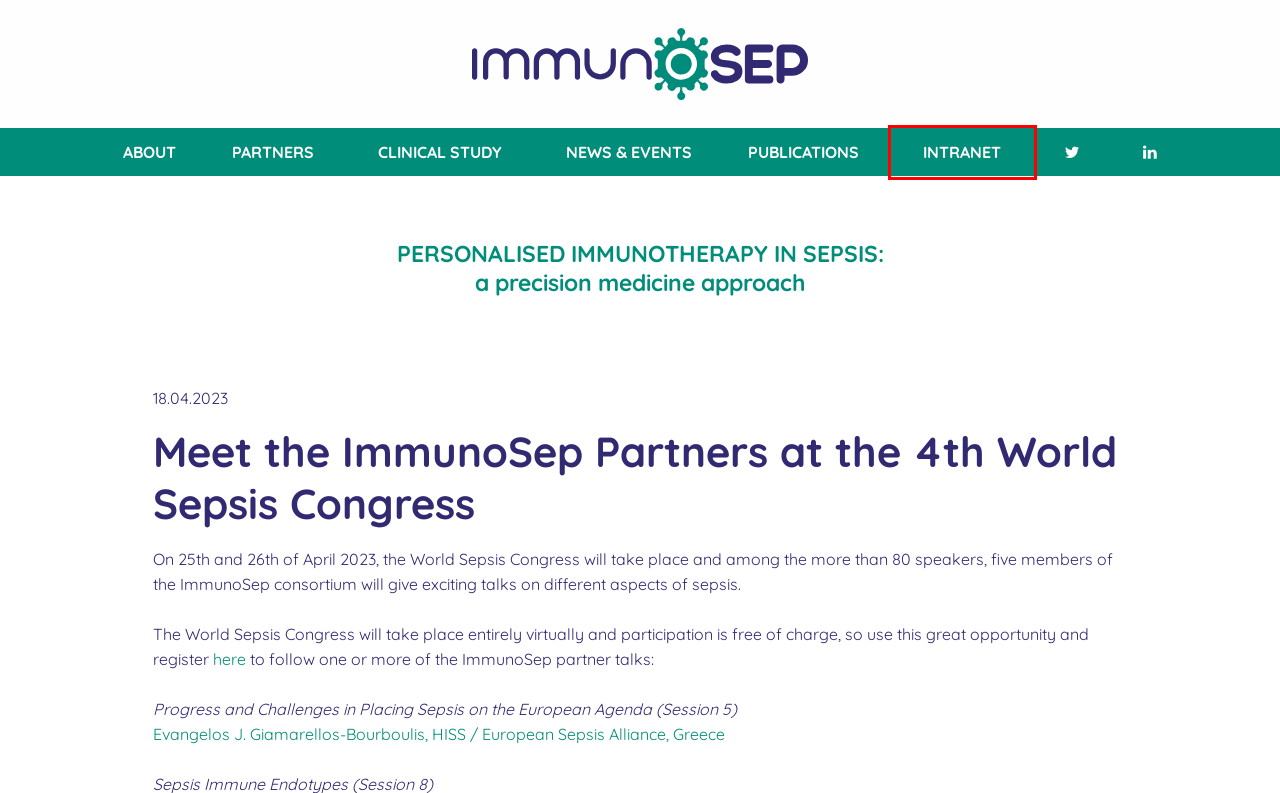You are provided with a screenshot of a webpage where a red rectangle bounding box surrounds an element. Choose the description that best matches the new webpage after clicking the element in the red bounding box. Here are the choices:
A. Van der Poll — 4th World Sepsis Congress
B. Pickkers — 4th World Sepsis Congress
C. Project
D. Netea — 4th World Sepsis Congress
E. Program — 4th World Sepsis Congress
F. Register for the 4th World Sepsis Congress
G. Giamarellos-Bourboulis — 4th World Sepsis Congress
H. Wiersinga — 4th World Sepsis Congress

C